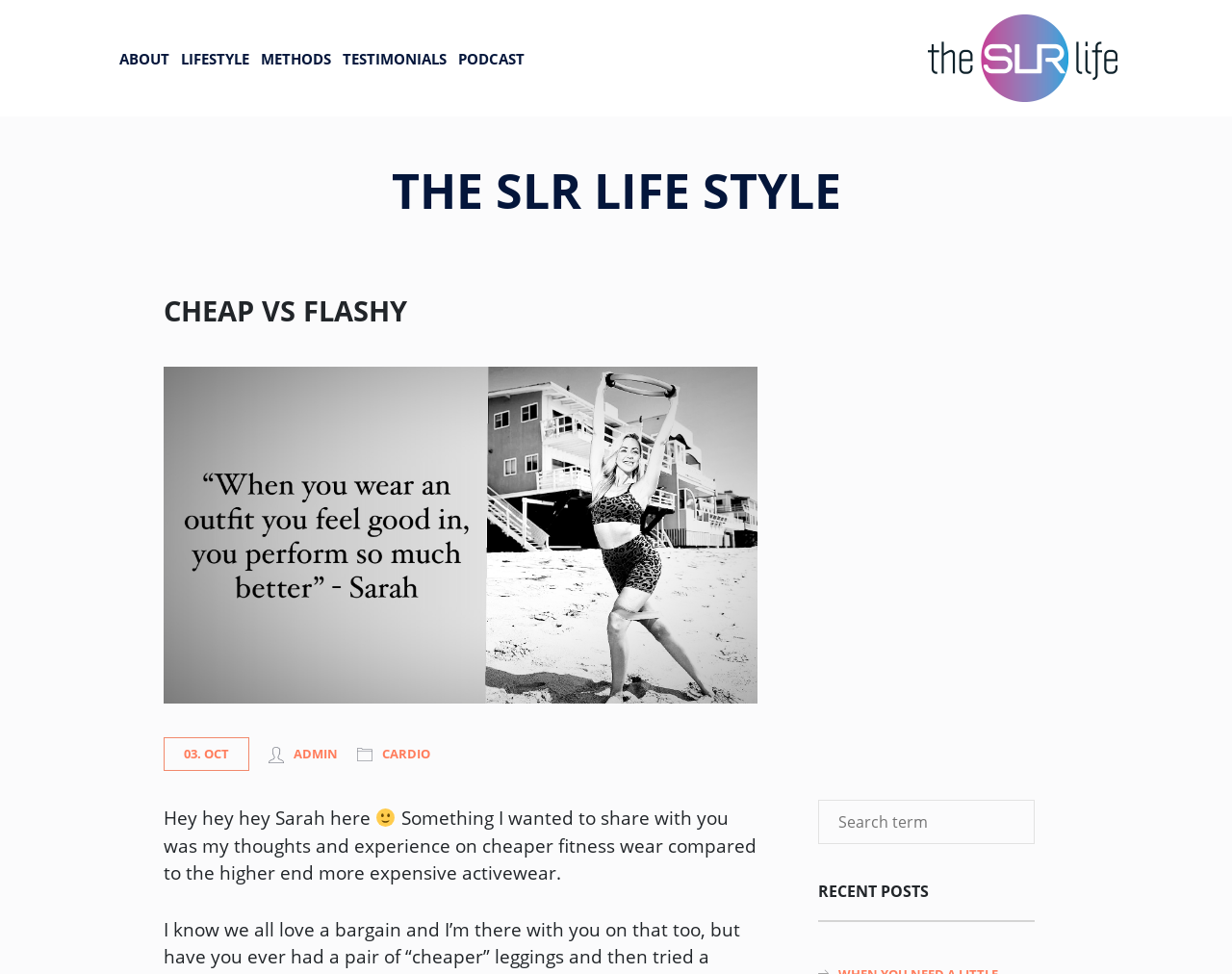Provide a thorough description of this webpage.

The webpage appears to be a blog or lifestyle website, with a focus on fitness and activewear. At the top, there are five navigation links: "ABOUT", "LIFESTYLE", "METHODS", "TESTIMONIALS", and "PODCAST", aligned horizontally across the page. 

To the right of these links, there is a logo image. Below the navigation links, there is a large heading that reads "THE SLR LIFE STYLE", followed by another heading that reads "CHEAP VS FLASHY". 

On the lower half of the page, there is a section that appears to be a blog post. The post is dated "03. OCT" and is written by "ADMIN". The post's category is "CARDIO". The author, Sarah, introduces herself with a smiling emoji and begins to share her thoughts and experience on cheaper fitness wear compared to higher-end activewear. 

To the right of the blog post, there is a search box with a placeholder text "Search term". Below the search box, there is a heading that reads "RECENT POSTS".